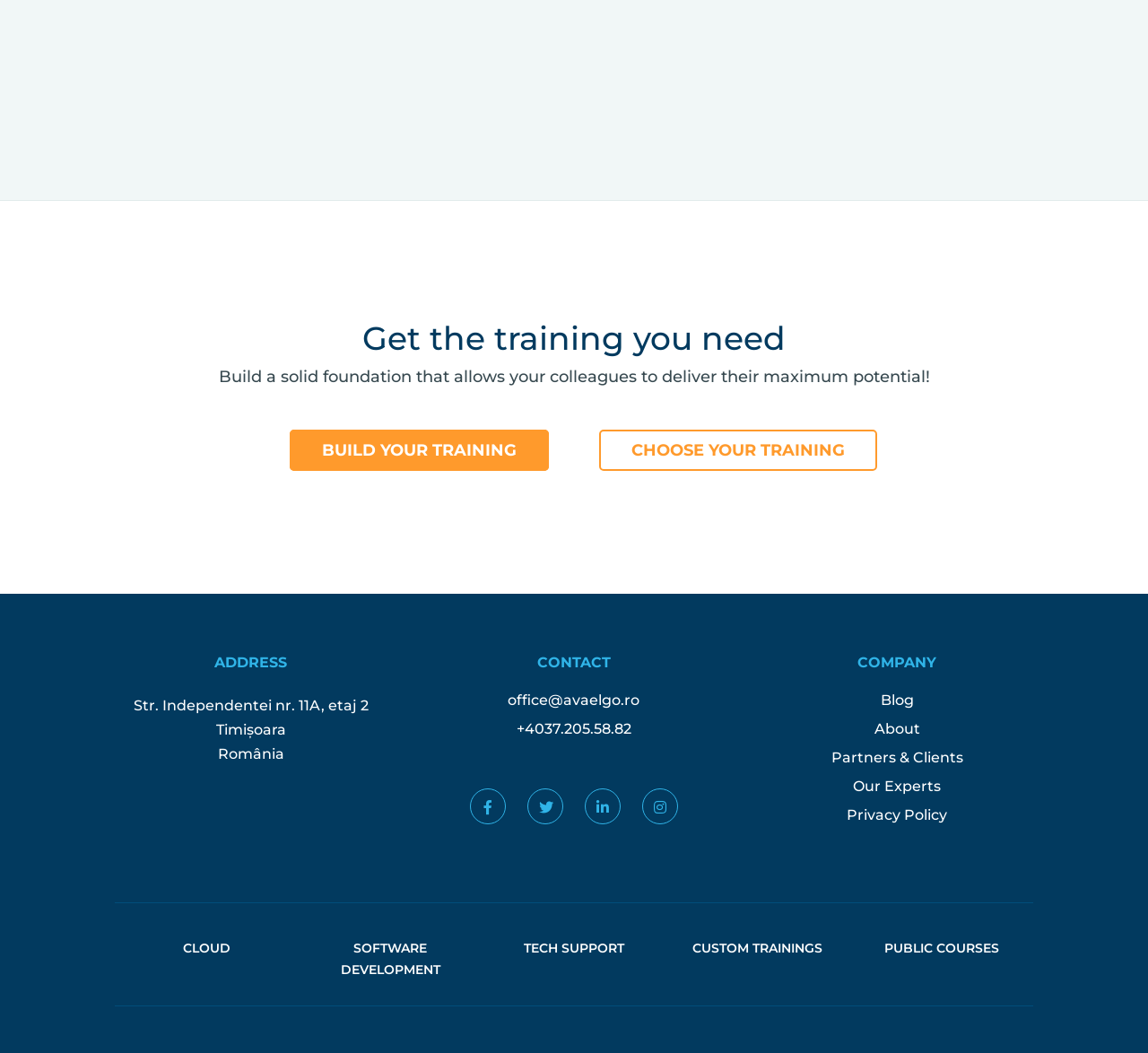Using the information in the image, give a comprehensive answer to the question: 
What is the company's blog page?

I found the company's blog page by looking at the links under the 'COMPANY' heading, which is located below the 'CONTACT' section. The link is labeled as 'Blog'.